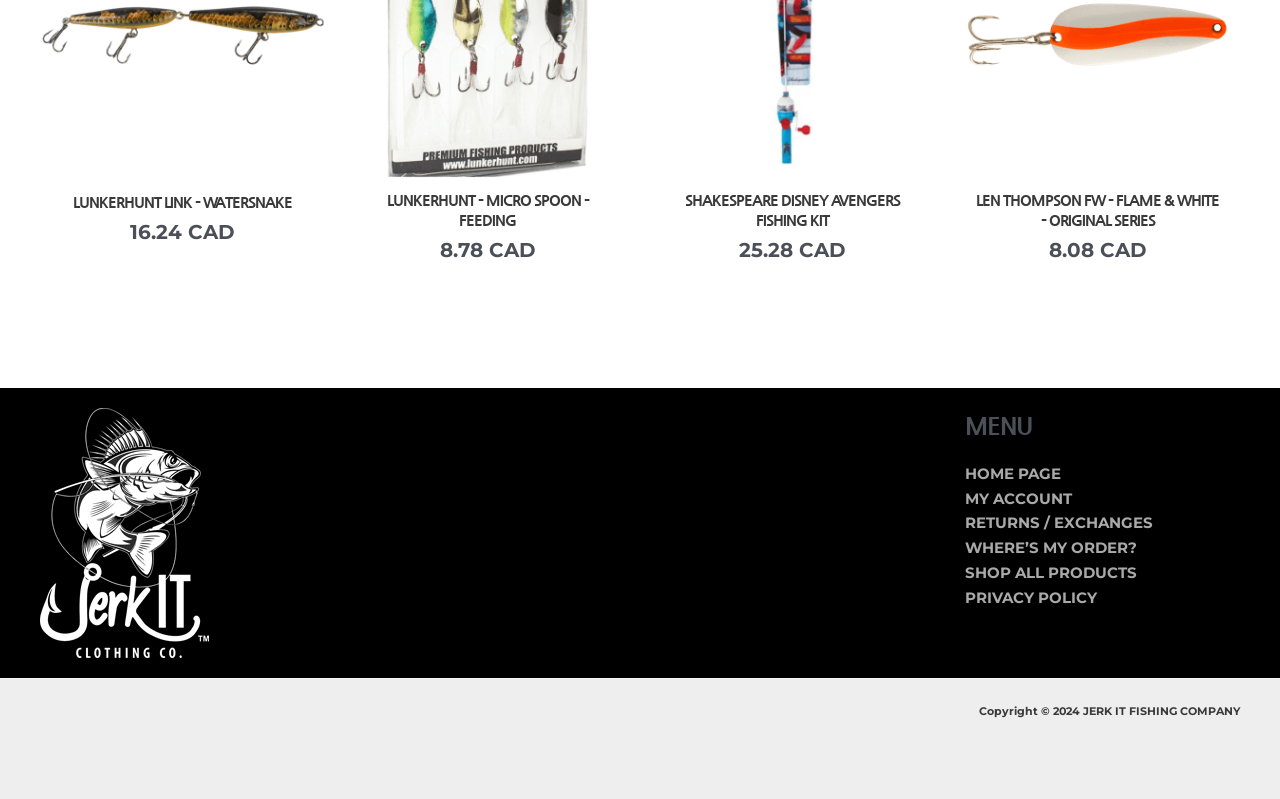Could you provide the bounding box coordinates for the portion of the screen to click to complete this instruction: "Click on LEN THOMPSON FW – FLAME & WHITE – ORIGINAL SERIES"?

[0.76, 0.238, 0.955, 0.296]